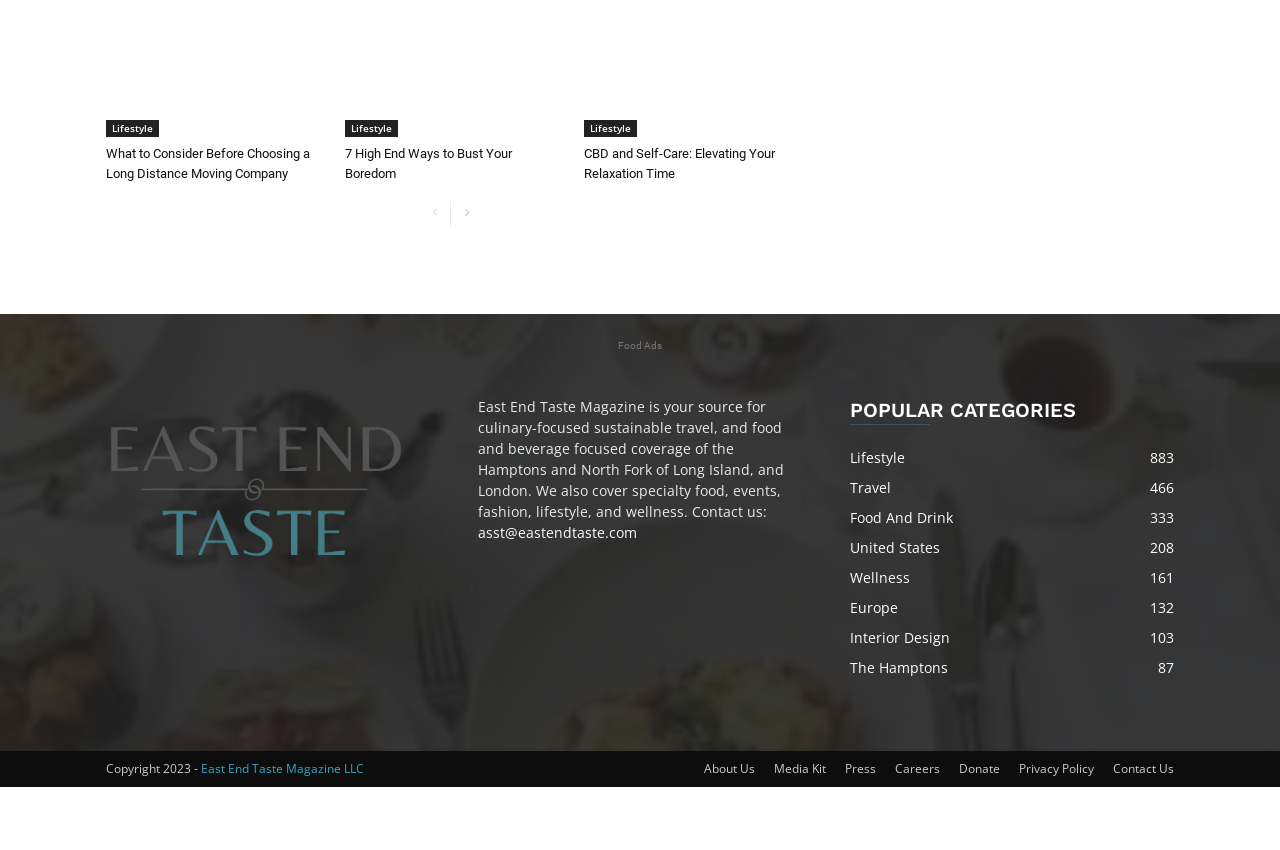Given the following UI element description: "aria-label="prev-page"", find the bounding box coordinates in the webpage screenshot.

[0.33, 0.31, 0.349, 0.34]